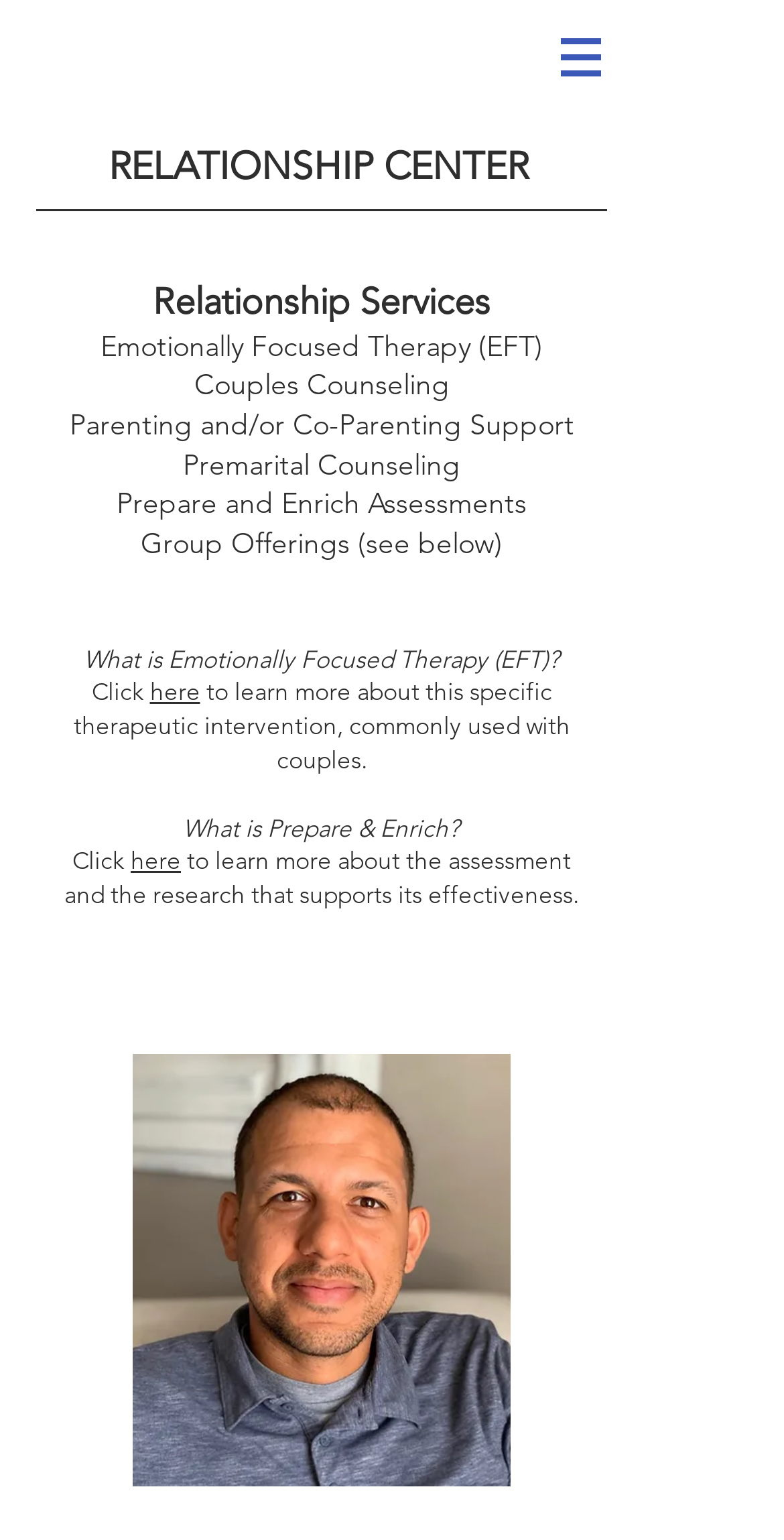What is the focus of Emotionally Focused Therapy?
Answer with a single word or phrase by referring to the visual content.

Couples